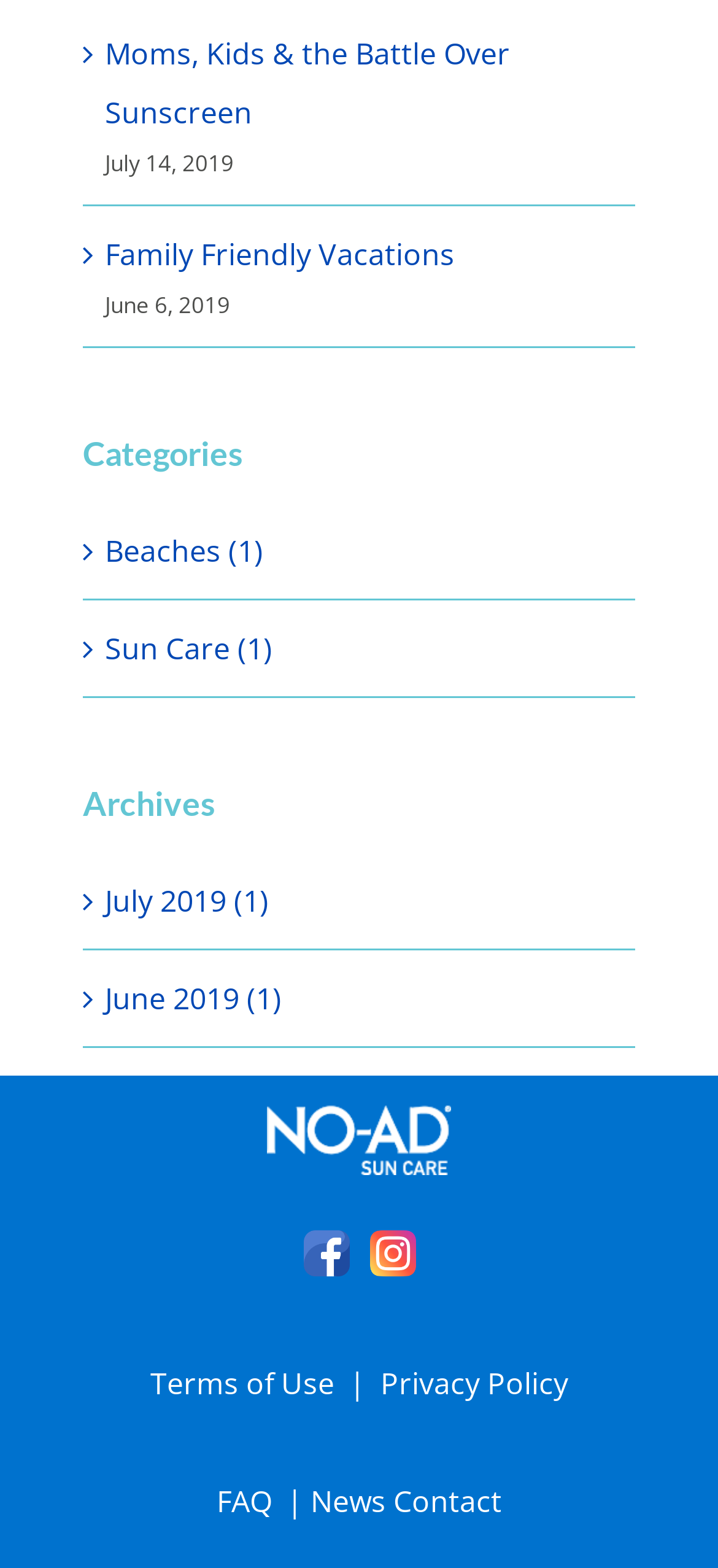How many social media links are listed at the bottom of the webpage?
Can you offer a detailed and complete answer to this question?

The links 'Facebook' and 'Instagram' are listed at the bottom of the webpage, which suggests that there are two social media links listed.